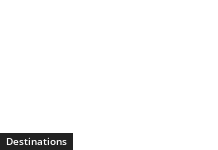Provide a thorough description of the image.

The image features a button labeled "Destinations." This interactive element is part of a webpage designed to guide users to various travel-related content, focusing on exploring attractive locations. Its prominent placement suggests it serves as a key navigation tool for readers looking to discover travel destinations, contributing to a user-friendly experience on the site. The design is simple yet effective, ensuring that it catches the eye while remaining functional in directing users to further information on travel opportunities.